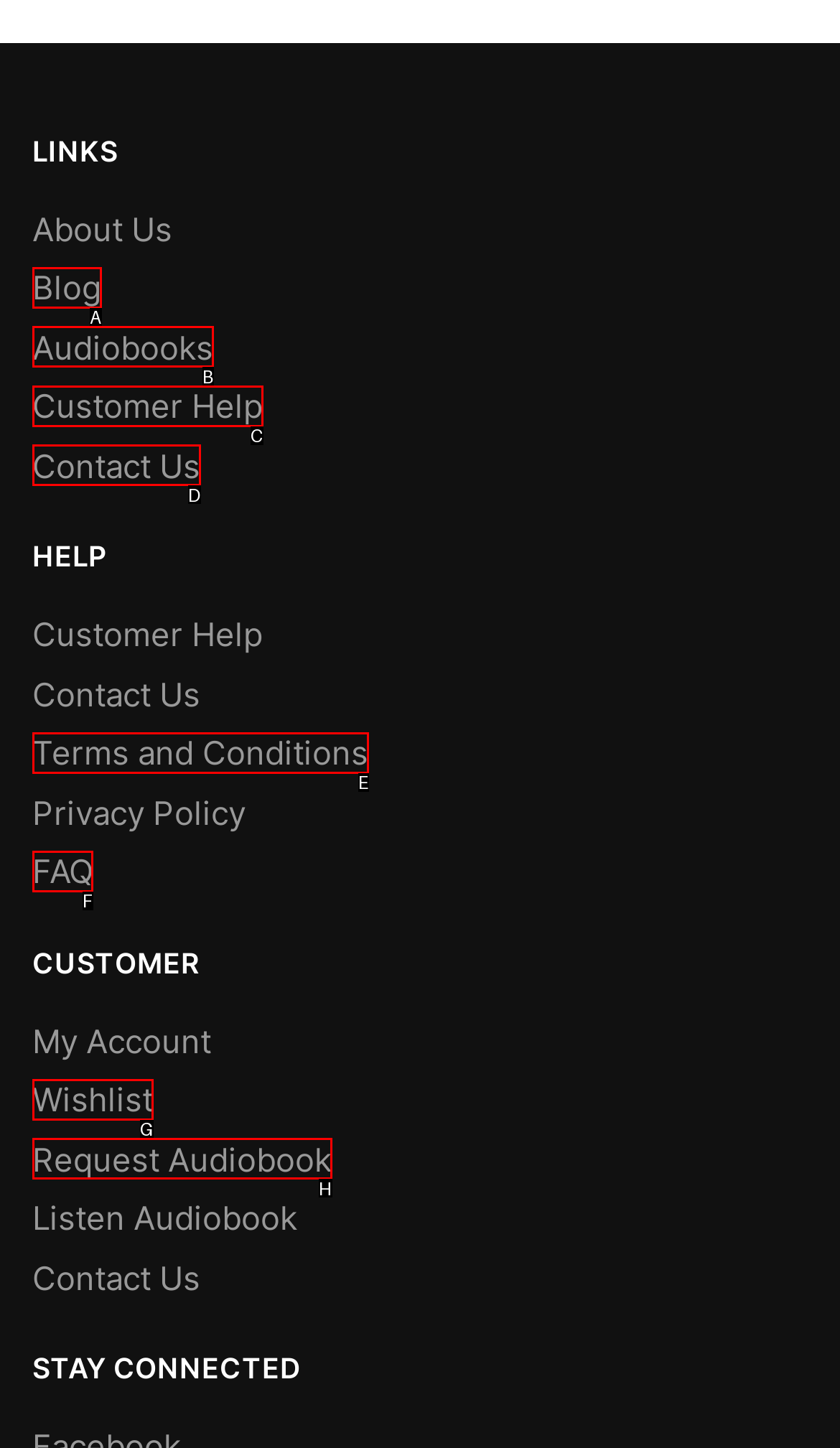Identify which HTML element matches the description: Terms and Conditions
Provide your answer in the form of the letter of the correct option from the listed choices.

E